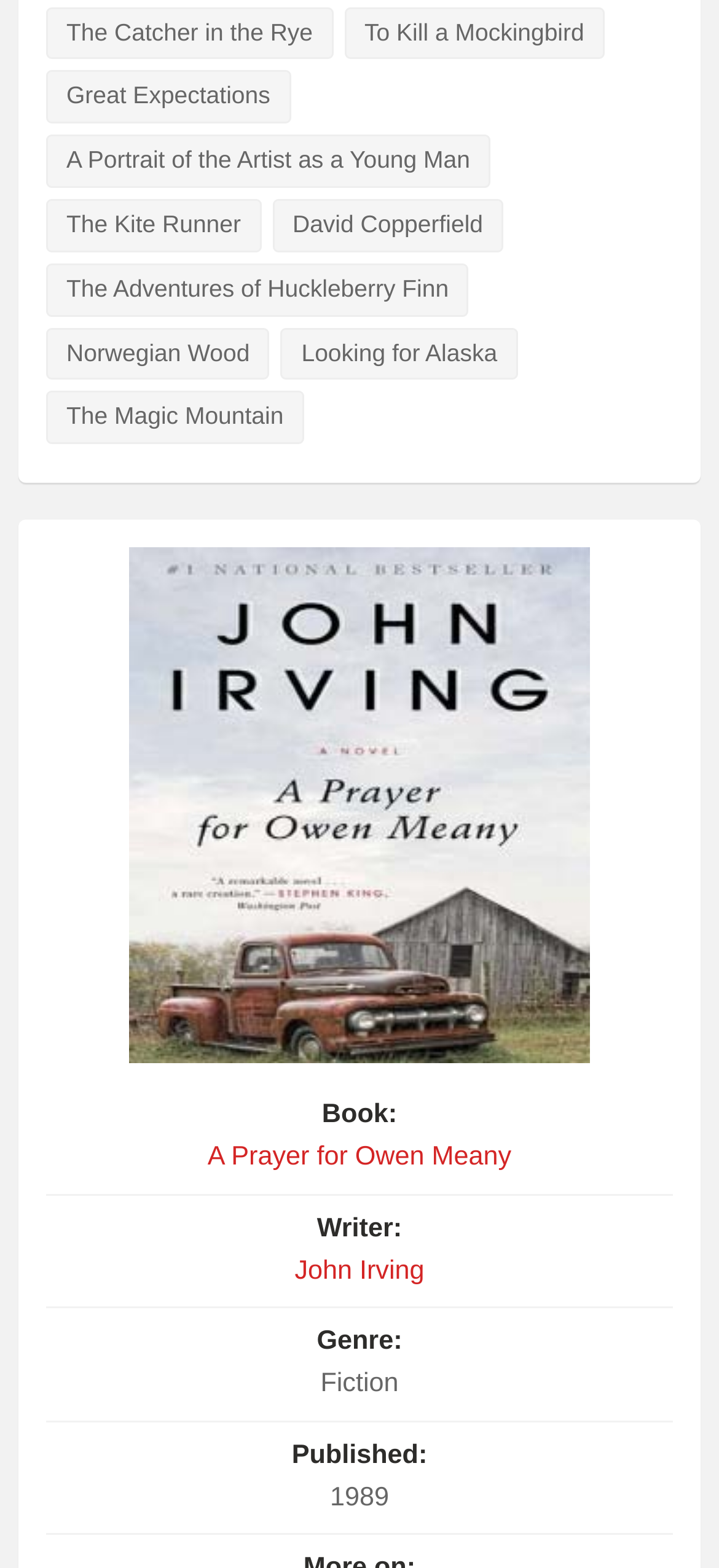Please determine the bounding box coordinates of the clickable area required to carry out the following instruction: "Click on 'The Catcher in the Rye'". The coordinates must be four float numbers between 0 and 1, represented as [left, top, right, bottom].

[0.064, 0.004, 0.463, 0.038]